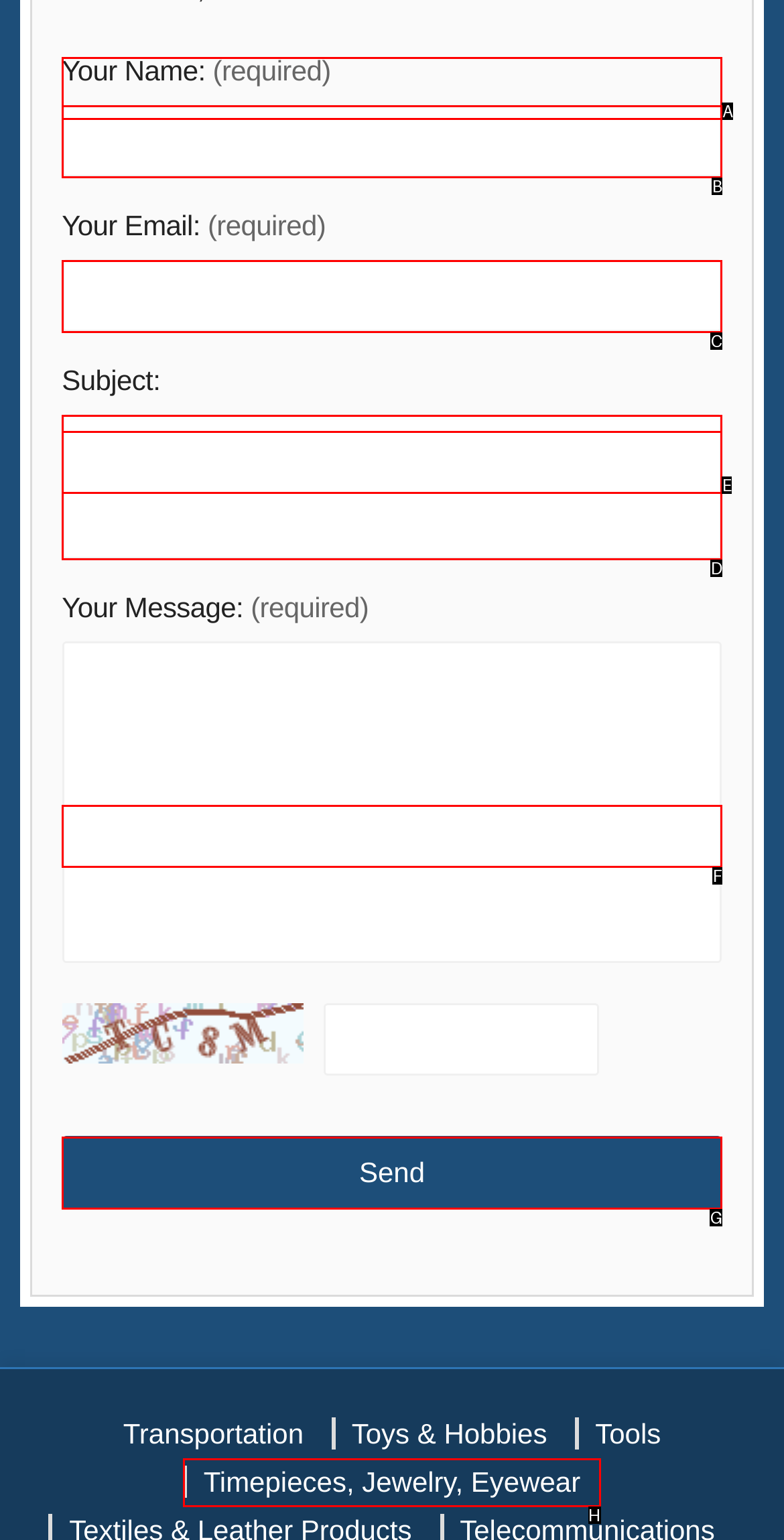From the available options, which lettered element should I click to complete this task: View product description?

None